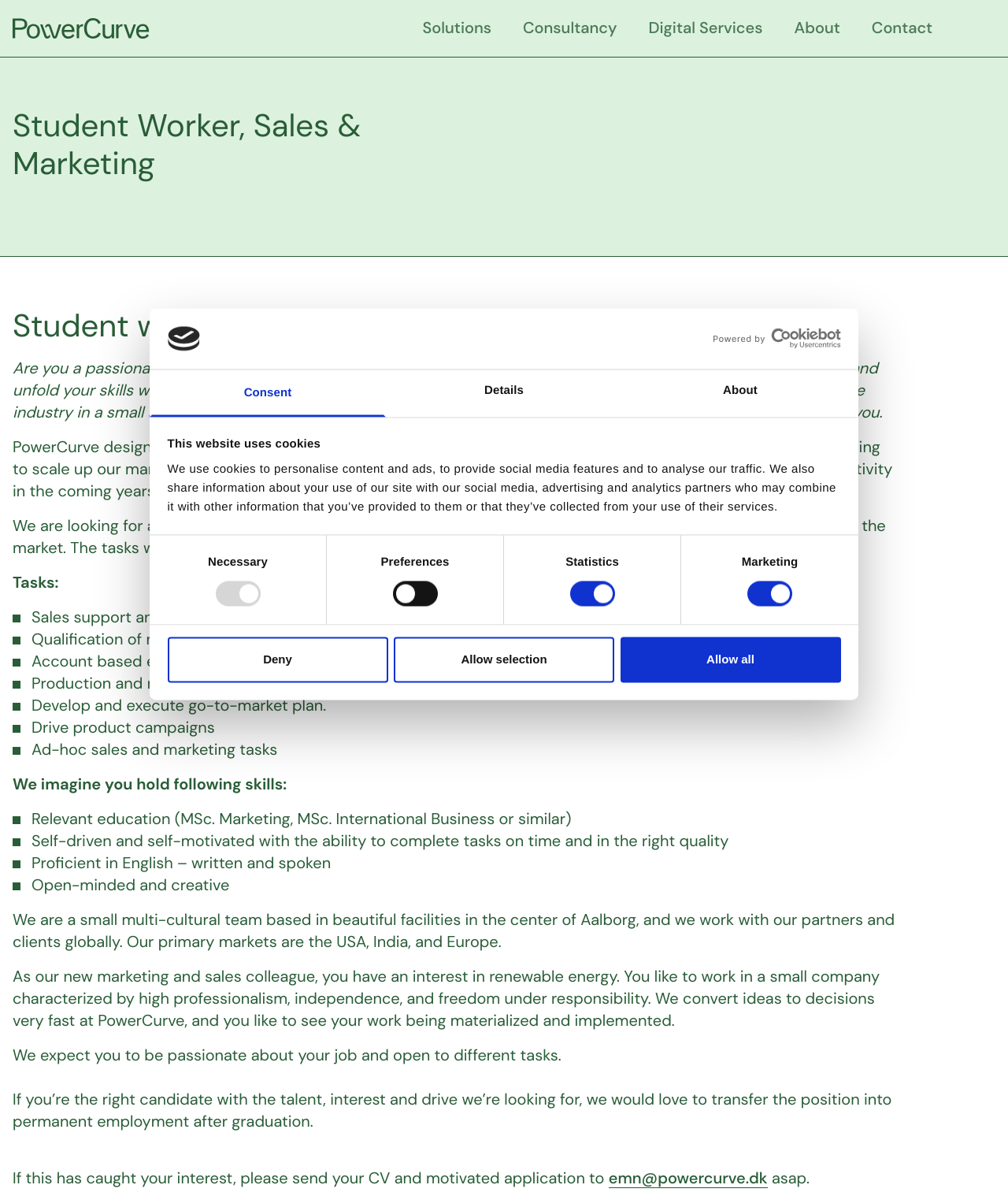Identify the bounding box coordinates of the area that should be clicked in order to complete the given instruction: "Check the Privacy Policy". The bounding box coordinates should be four float numbers between 0 and 1, i.e., [left, top, right, bottom].

None